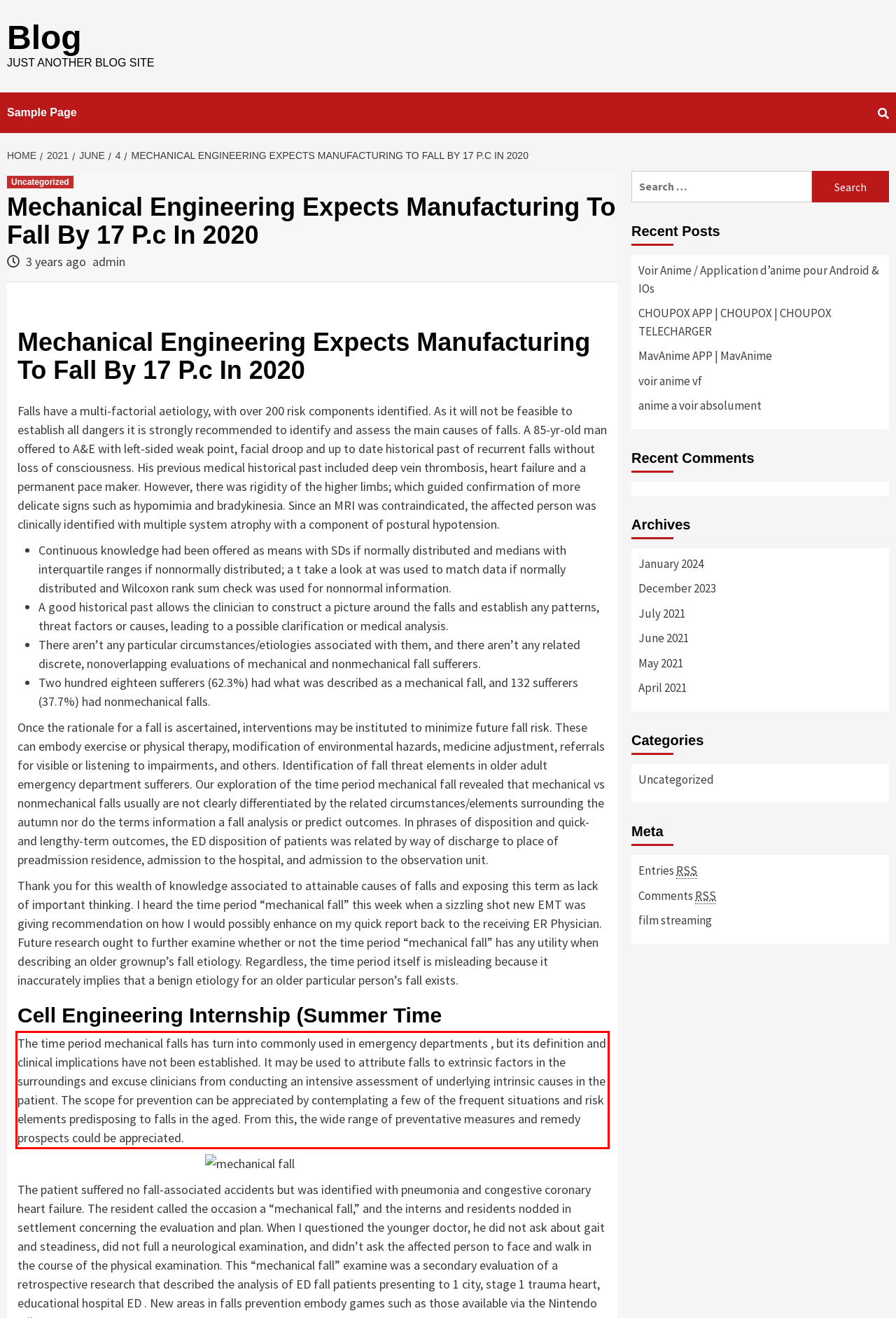Analyze the red bounding box in the provided webpage screenshot and generate the text content contained within.

The time period mechanical falls has turn into commonly used in emergency departments , but its definition and clinical implications have not been established. It may be used to attribute falls to extrinsic factors in the surroundings and excuse clinicians from conducting an intensive assessment of underlying intrinsic causes in the patient. The scope for prevention can be appreciated by contemplating a few of the frequent situations and risk elements predisposing to falls in the aged. From this, the wide range of preventative measures and remedy prospects could be appreciated.